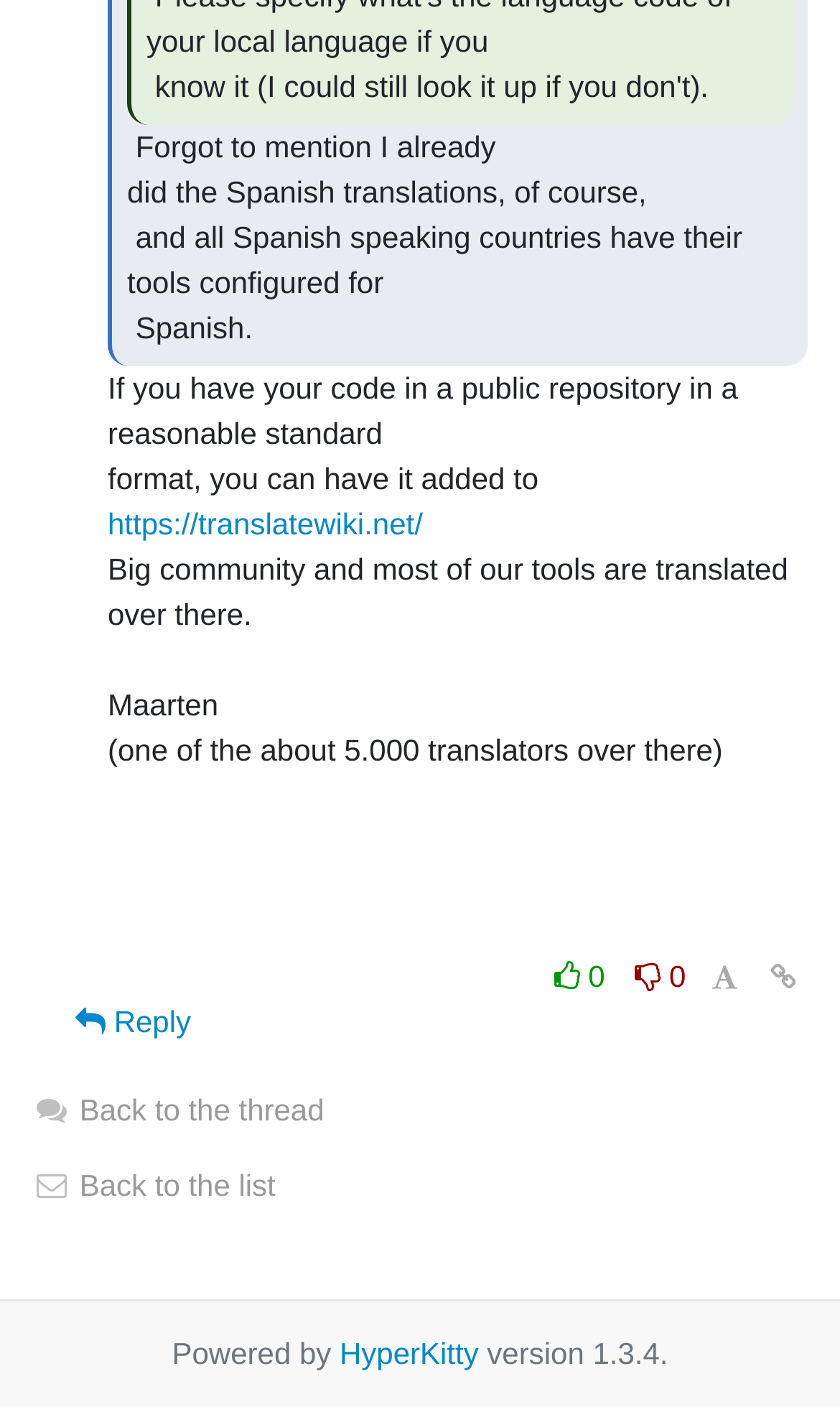How many translators are mentioned?
Using the image as a reference, answer the question with a short word or phrase.

5,000